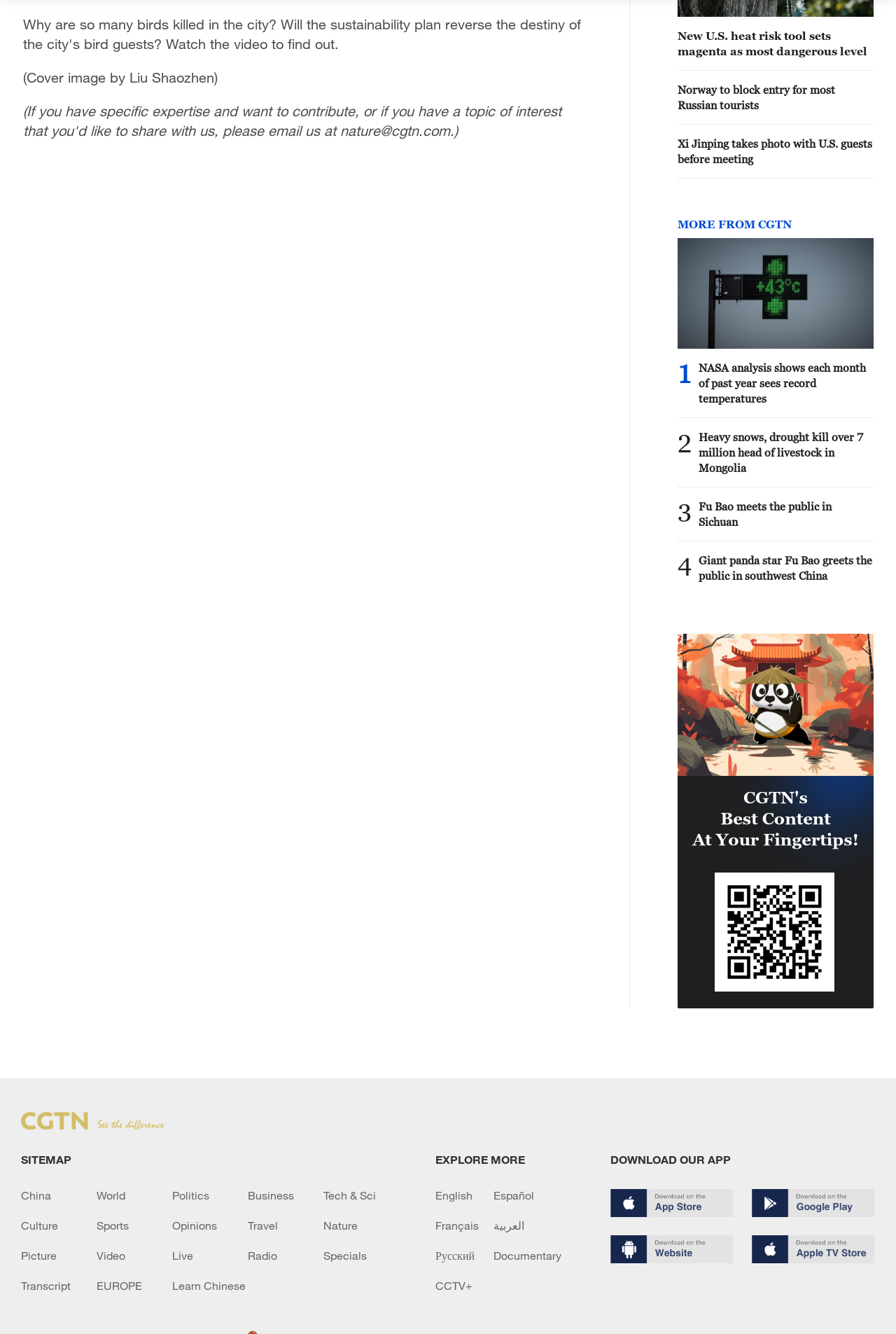Locate the bounding box coordinates of the area you need to click to fulfill this instruction: 'Click on the link to read about New U.S. heat risk tool'. The coordinates must be in the form of four float numbers ranging from 0 to 1: [left, top, right, bottom].

[0.756, 0.004, 0.975, 0.014]